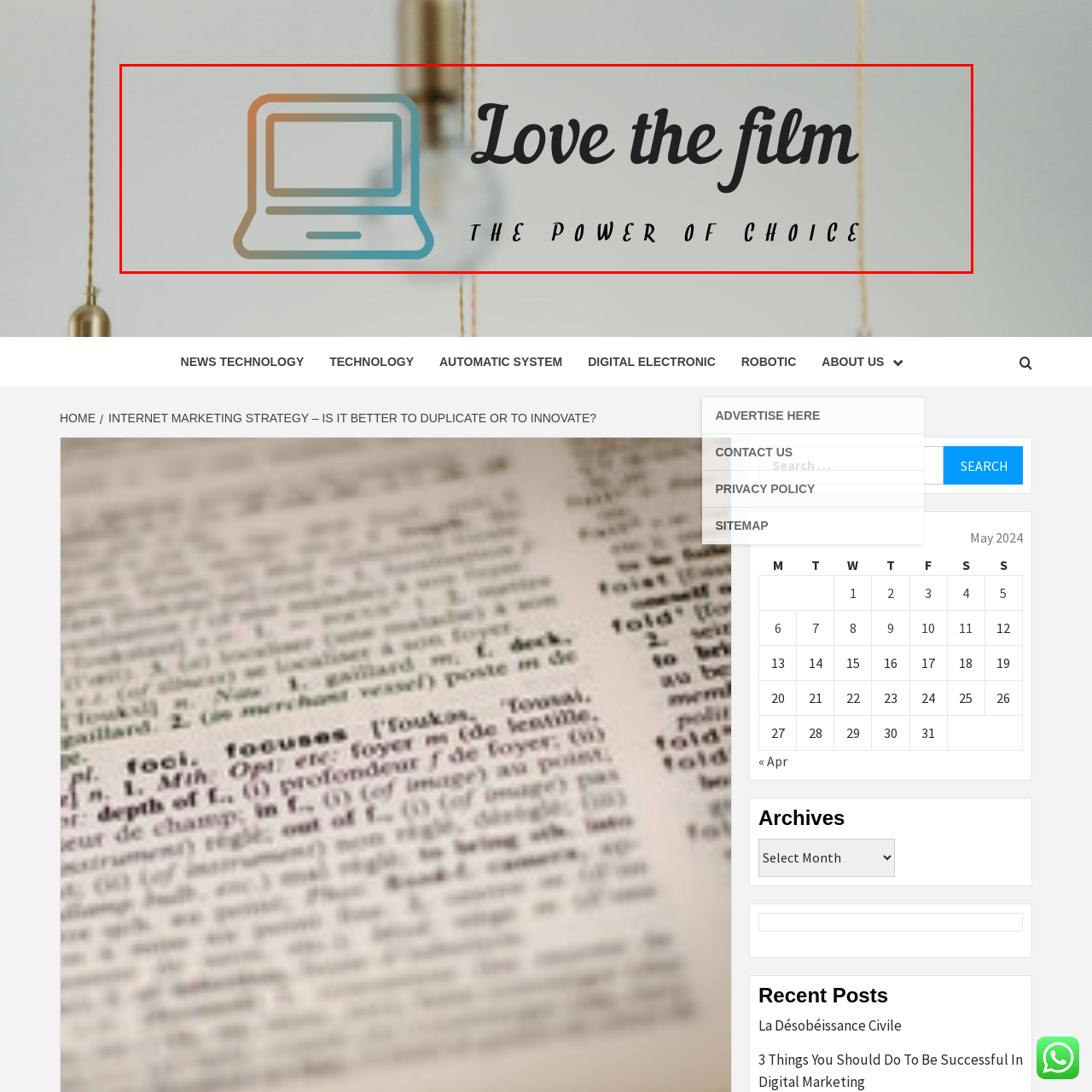Concentrate on the image area surrounded by the red border and answer the following question comprehensively: What is the effect of the blurred background?

The soft, blurred aesthetic of the background provides a warm and inviting context that enhances the readability of the text, making the overall design more appealing and engaging.